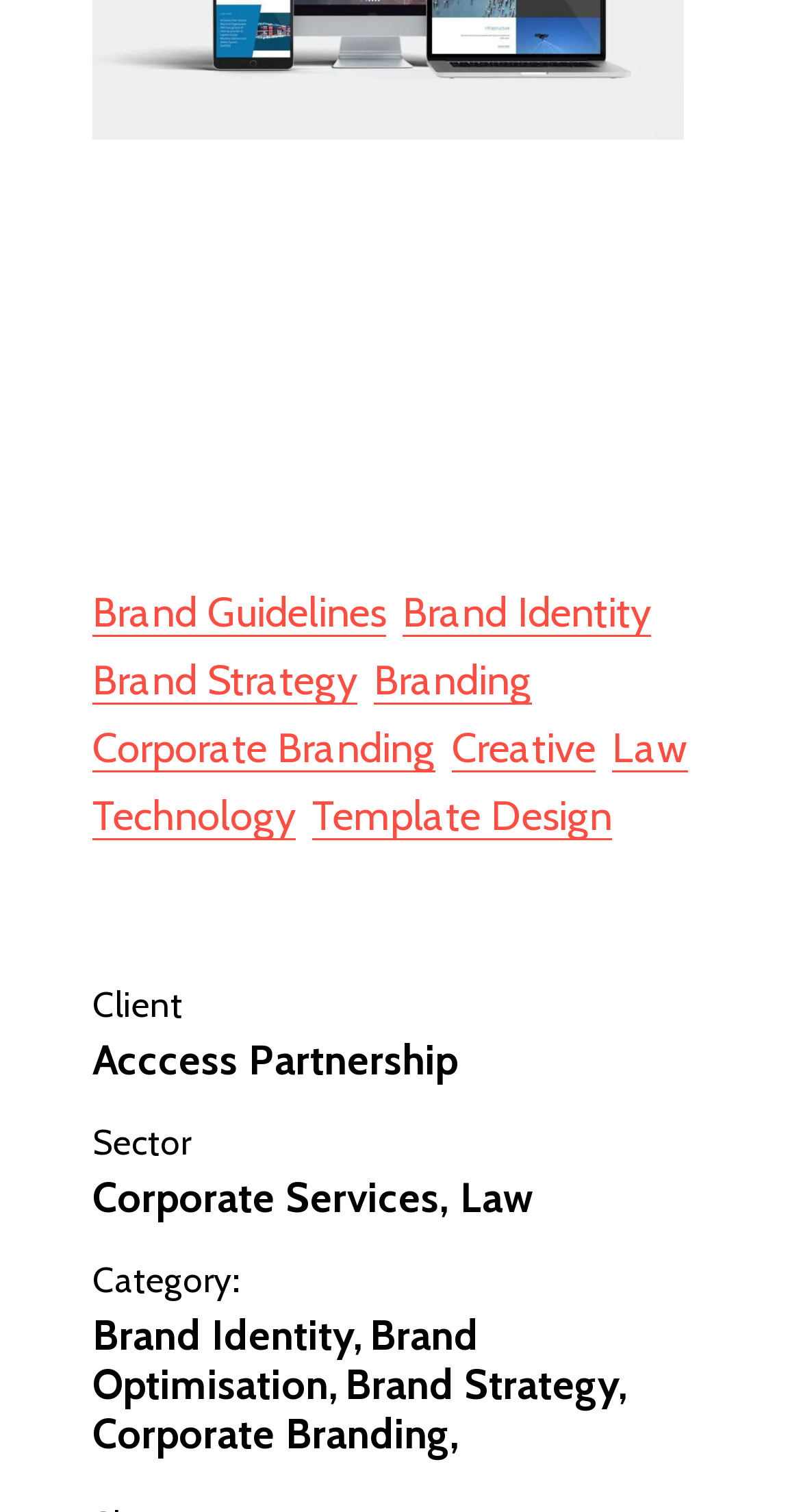What is the second link in the top row?
Refer to the image and give a detailed answer to the question.

I determined the second link in the top row by looking at the bounding box coordinates of the links, which indicate that 'Brand Identity' is the second link from the left in the top row.